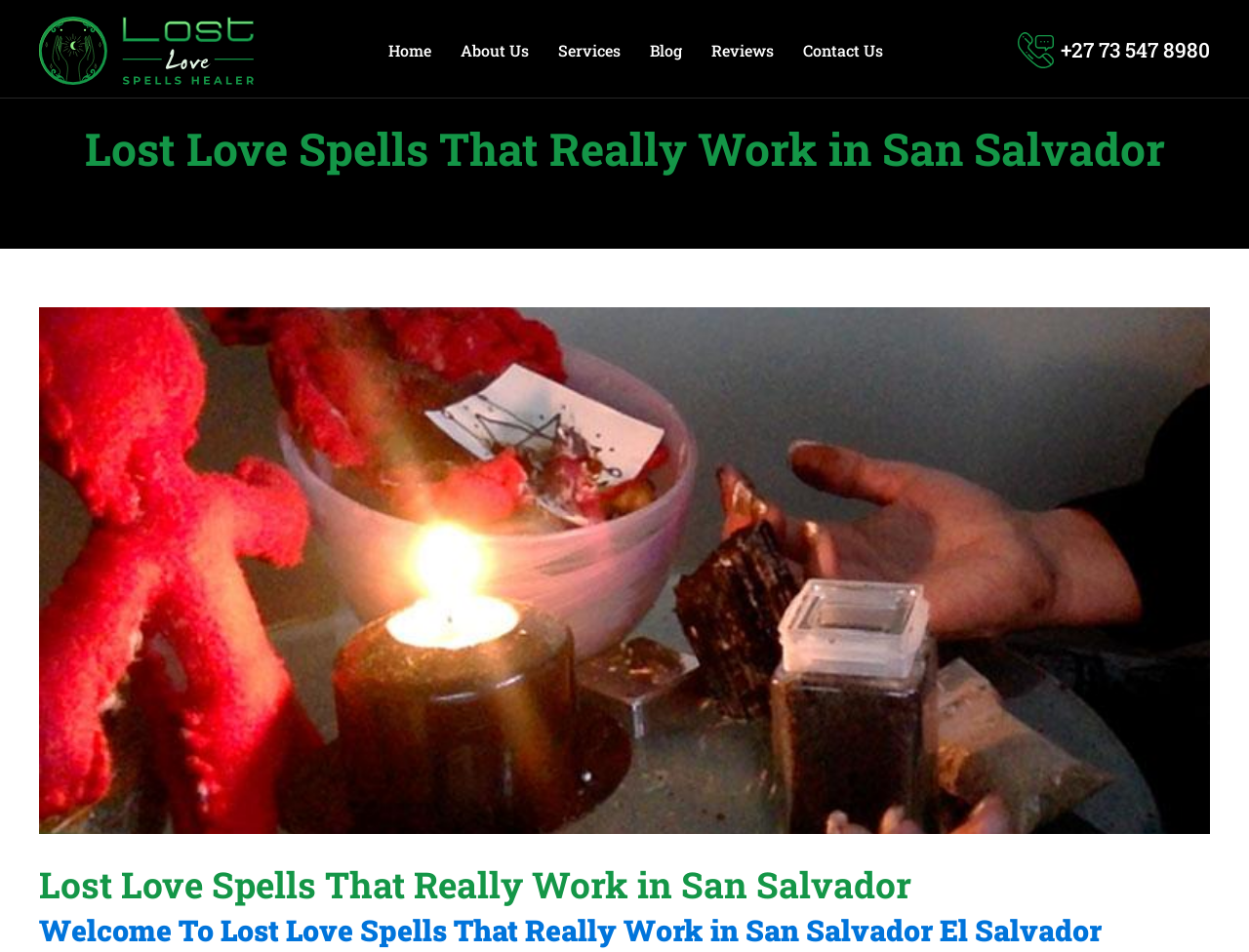Can you find the bounding box coordinates of the area I should click to execute the following instruction: "Click on the 'Home' link"?

[0.299, 0.028, 0.357, 0.078]